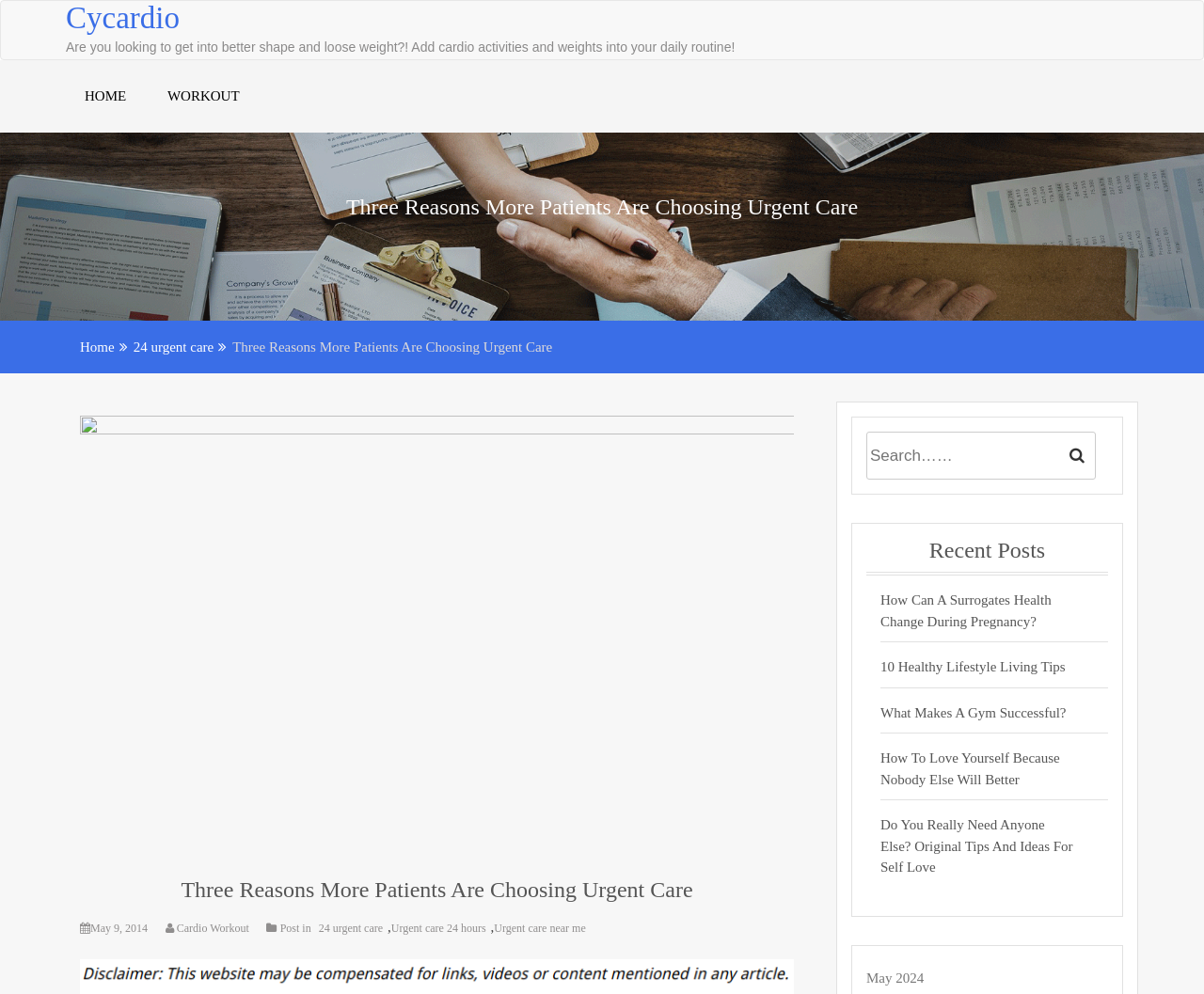Provide a one-word or brief phrase answer to the question:
What is the purpose of the textbox in the webpage?

Search